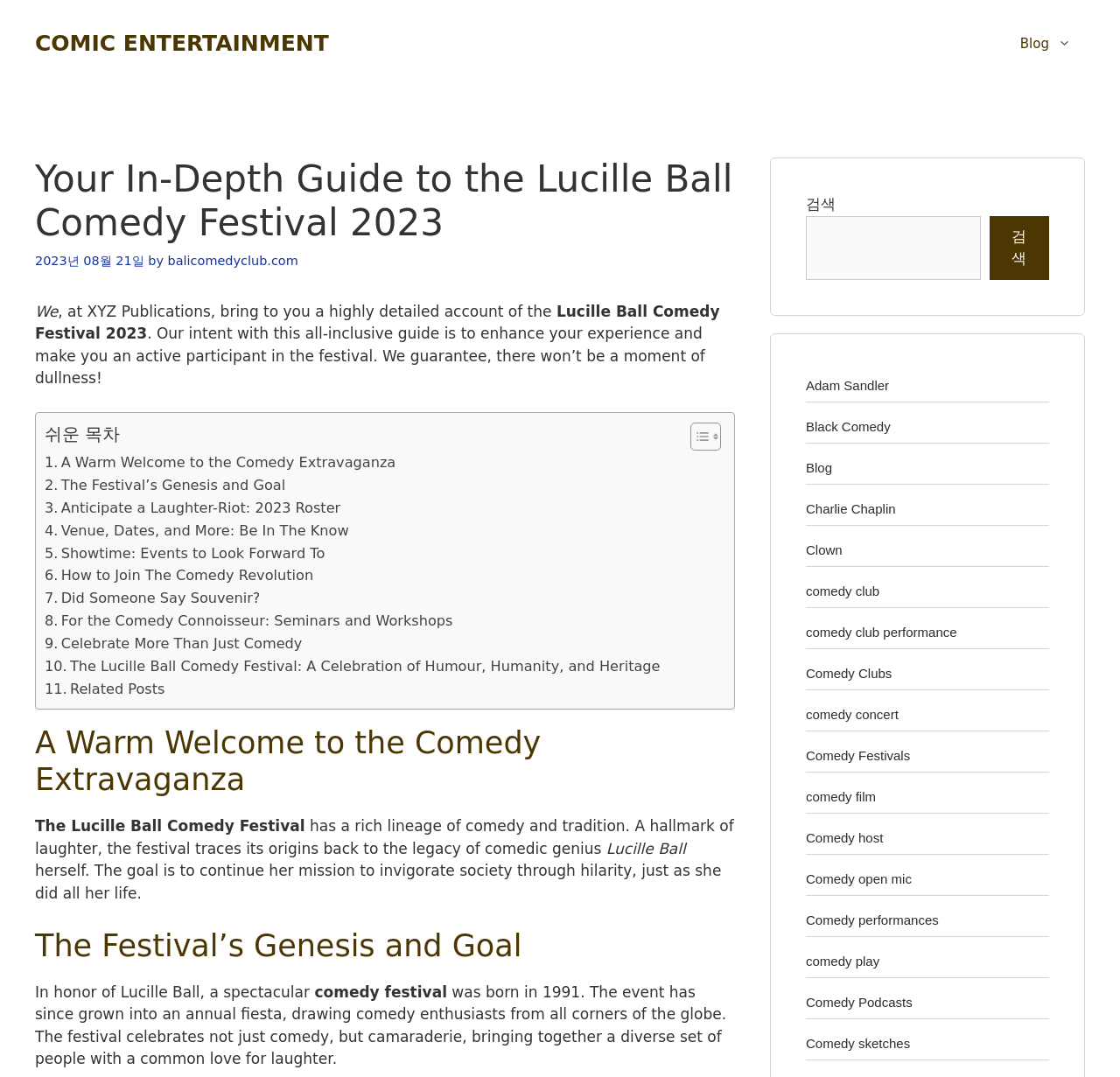Find and specify the bounding box coordinates that correspond to the clickable region for the instruction: "Click on the logo of the Government of Northwest Territories".

None